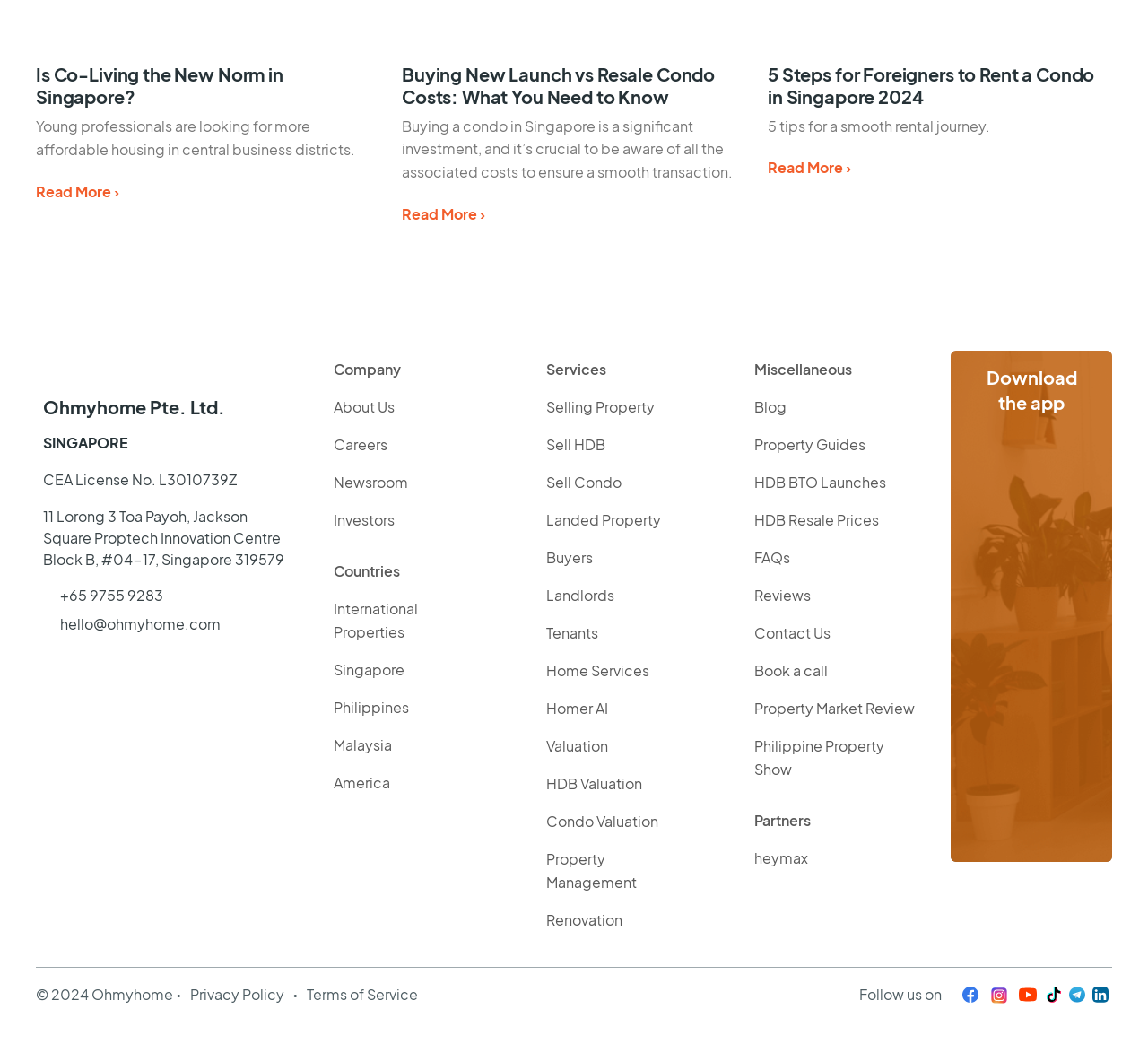Bounding box coordinates are specified in the format (top-left x, top-left y, bottom-right x, bottom-right y). All values are floating point numbers bounded between 0 and 1. Please provide the bounding box coordinate of the region this sentence describes: International Properties

[0.272, 0.565, 0.445, 0.624]